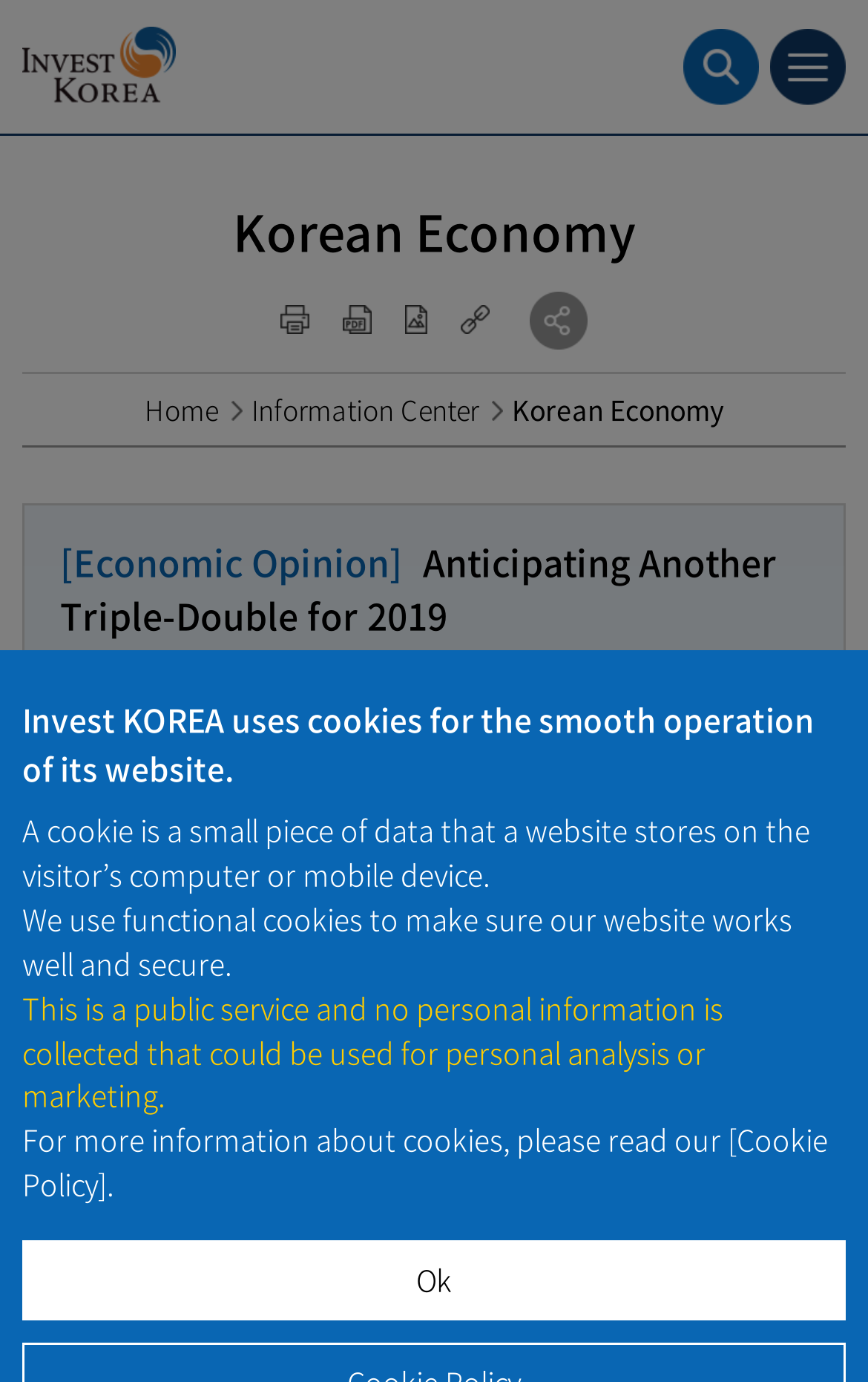Identify the bounding box coordinates of the part that should be clicked to carry out this instruction: "Open the search area".

[0.787, 0.021, 0.874, 0.076]